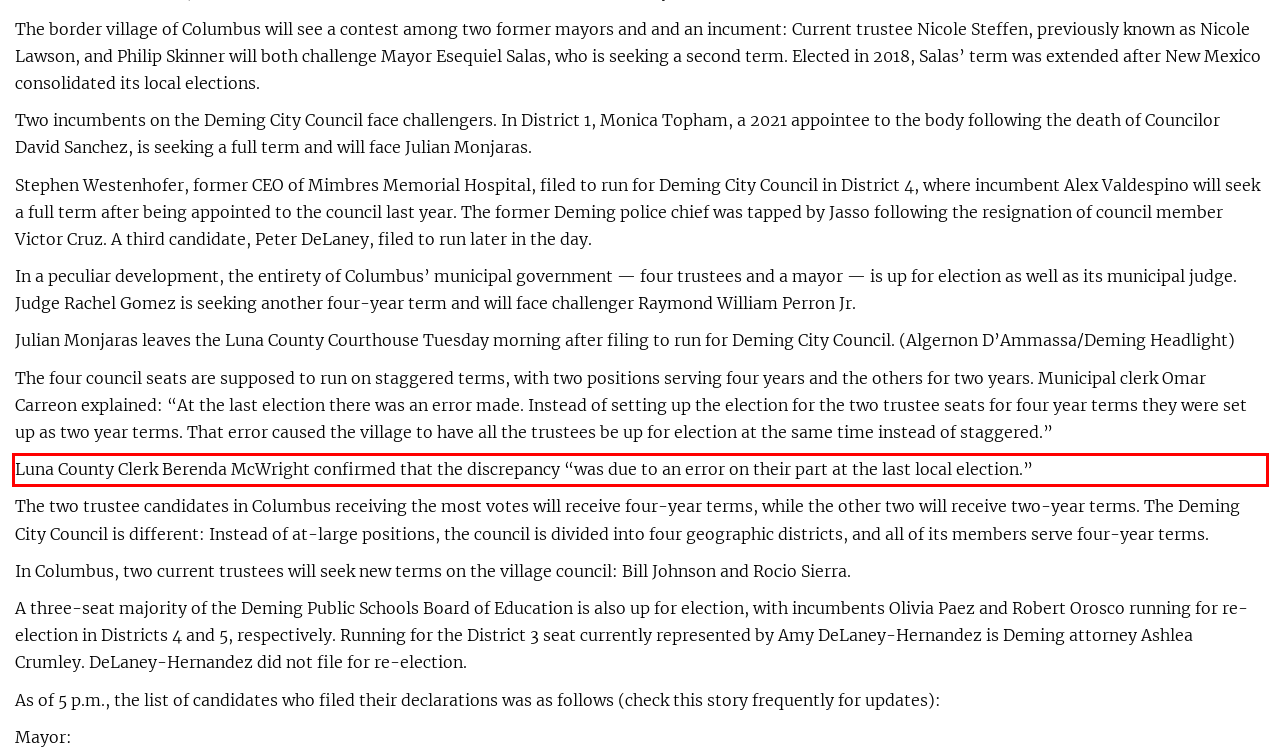Please use OCR to extract the text content from the red bounding box in the provided webpage screenshot.

Luna County Clerk Berenda McWright confirmed that the discrepancy “was due to an error on their part at the last local election.”